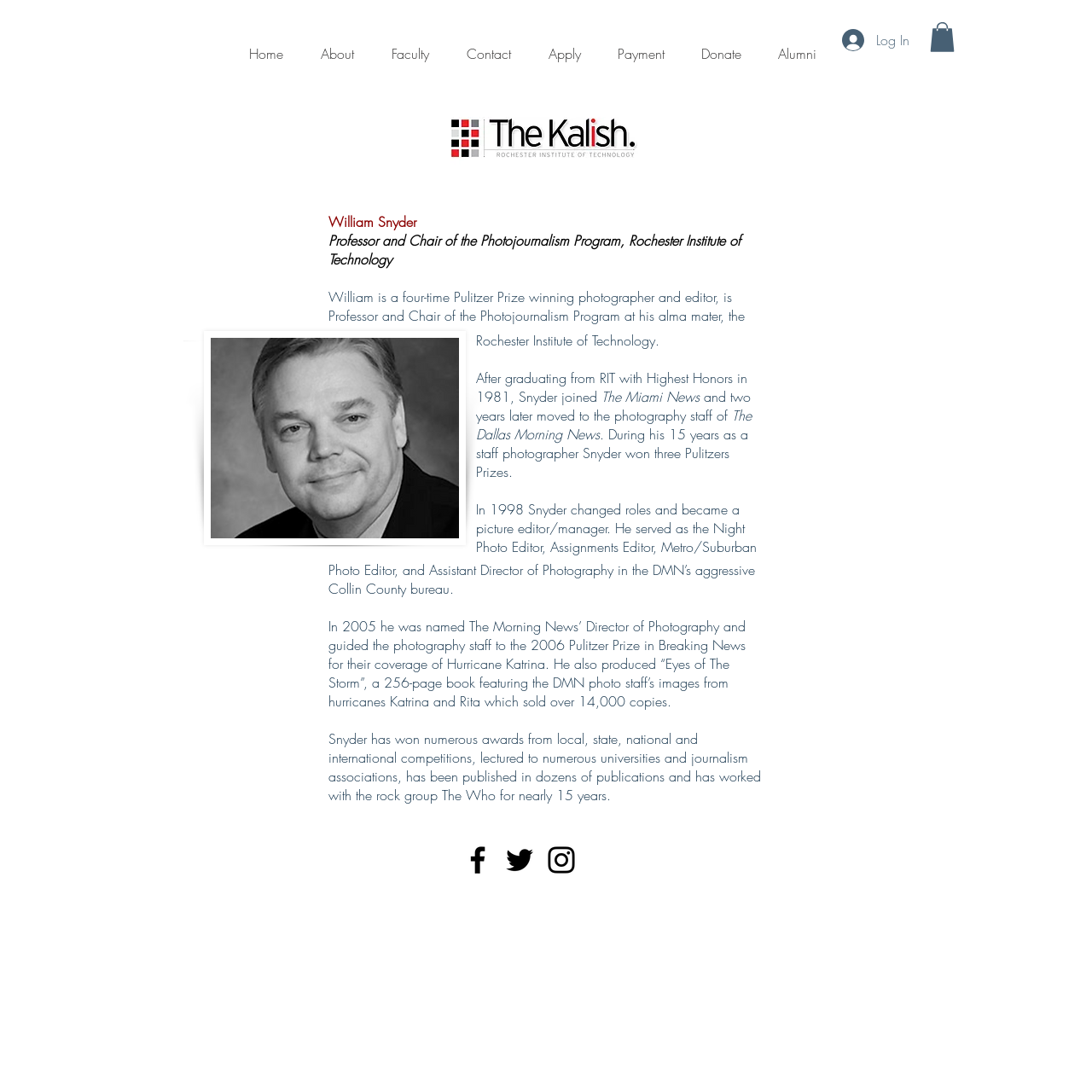Find the bounding box coordinates of the element you need to click on to perform this action: 'Click the Log In button'. The coordinates should be represented by four float values between 0 and 1, in the format [left, top, right, bottom].

[0.76, 0.022, 0.844, 0.052]